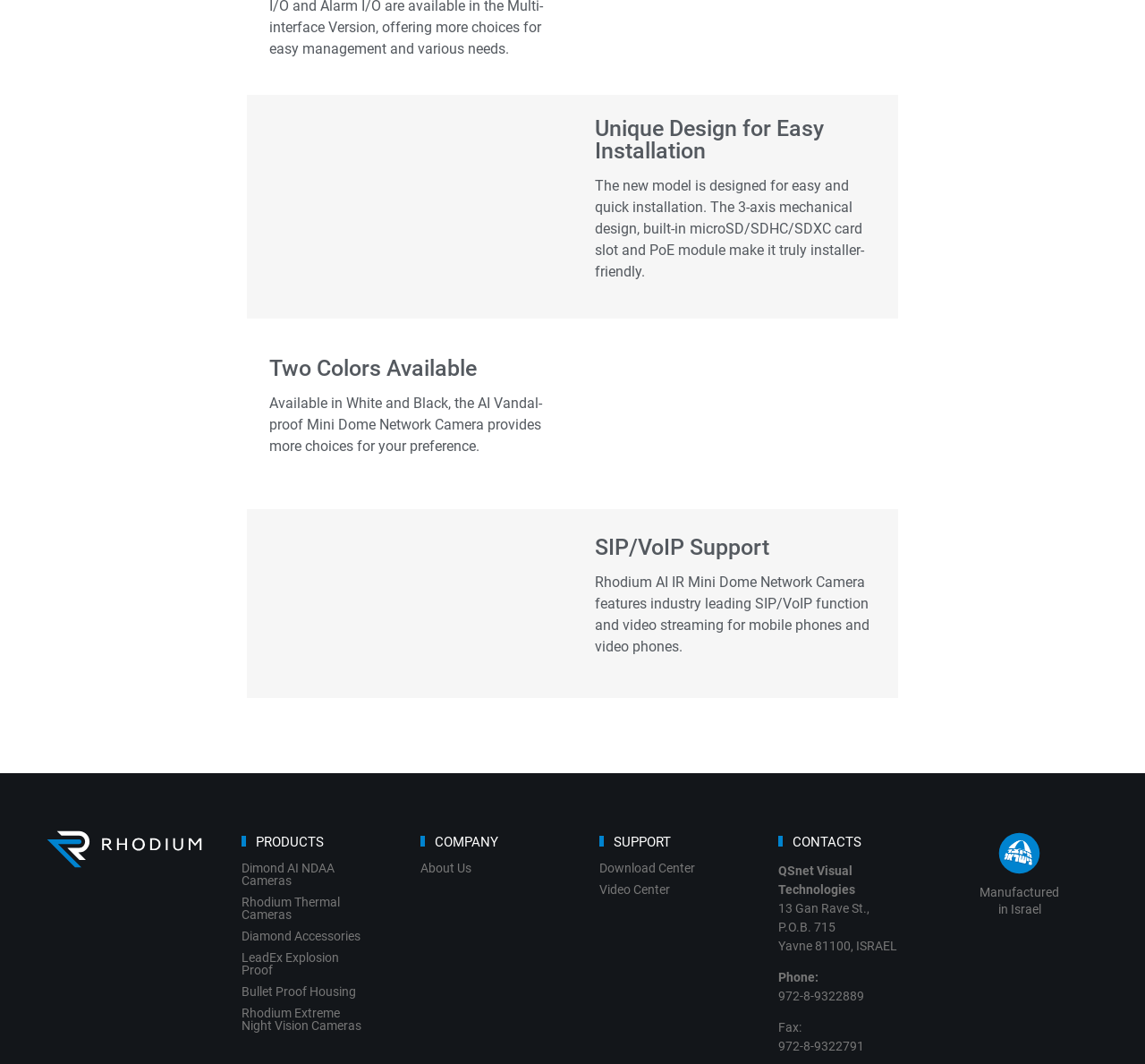Can you find the bounding box coordinates for the element that needs to be clicked to execute this instruction: "Click on the 'Rhodium Extreme Night Vision Cameras' link"? The coordinates should be given as four float numbers between 0 and 1, i.e., [left, top, right, bottom].

[0.211, 0.946, 0.32, 0.978]